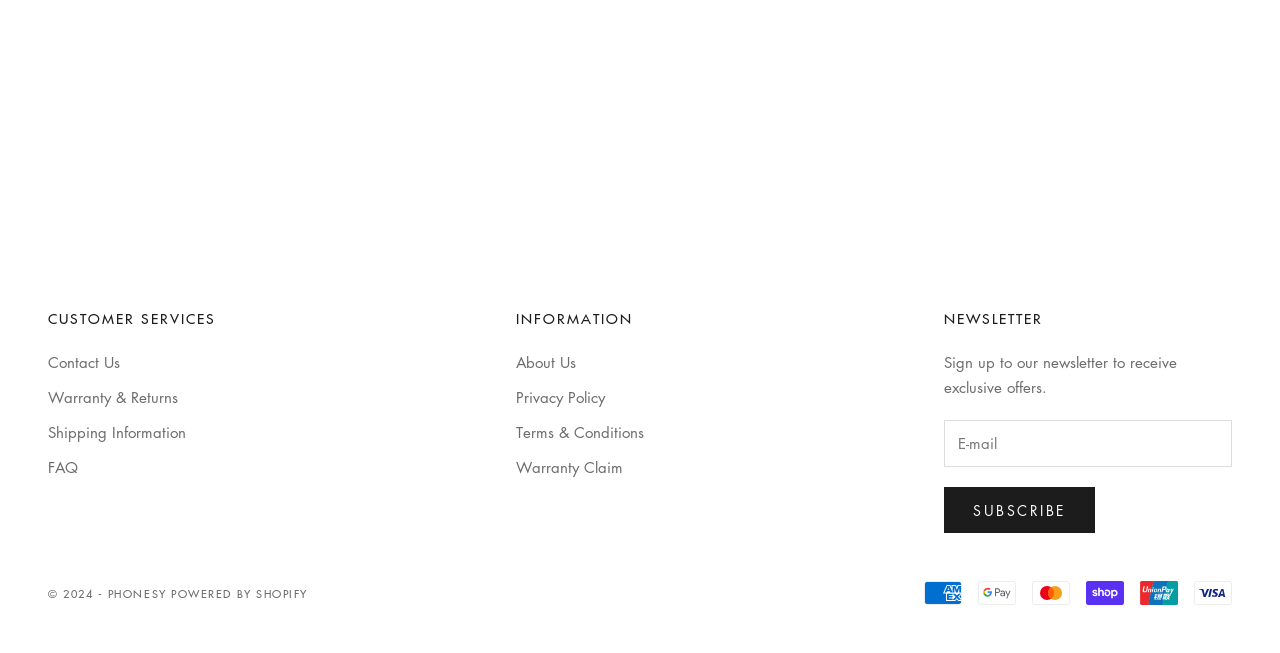Using the details from the image, please elaborate on the following question: How many payment methods are accepted by the website?

The website accepts six payment methods, which are represented by images of American Express, Google Pay, Mastercard, Shop Pay, Union Pay, and Visa.